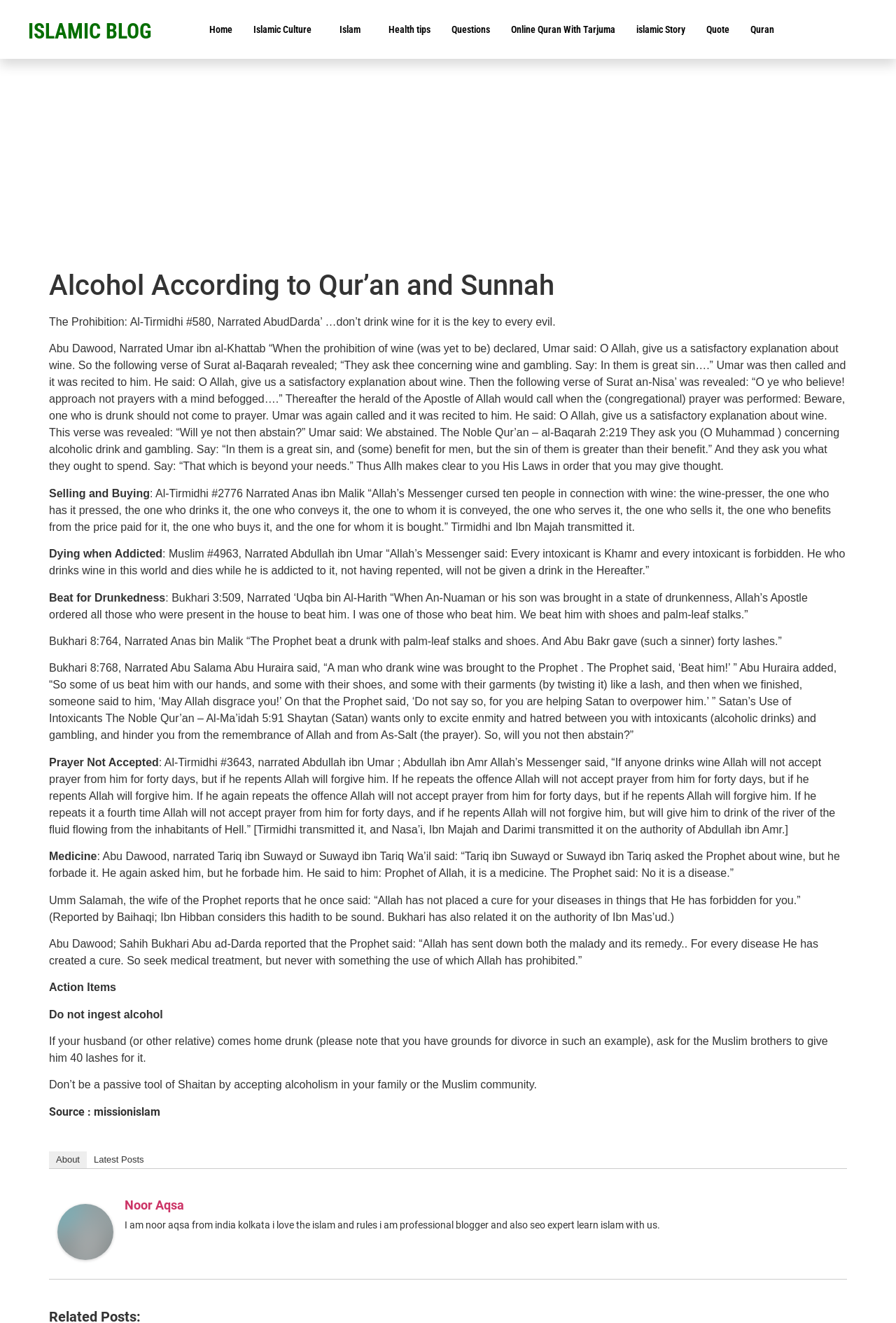Locate the bounding box coordinates of the area where you should click to accomplish the instruction: "Share on social media".

None